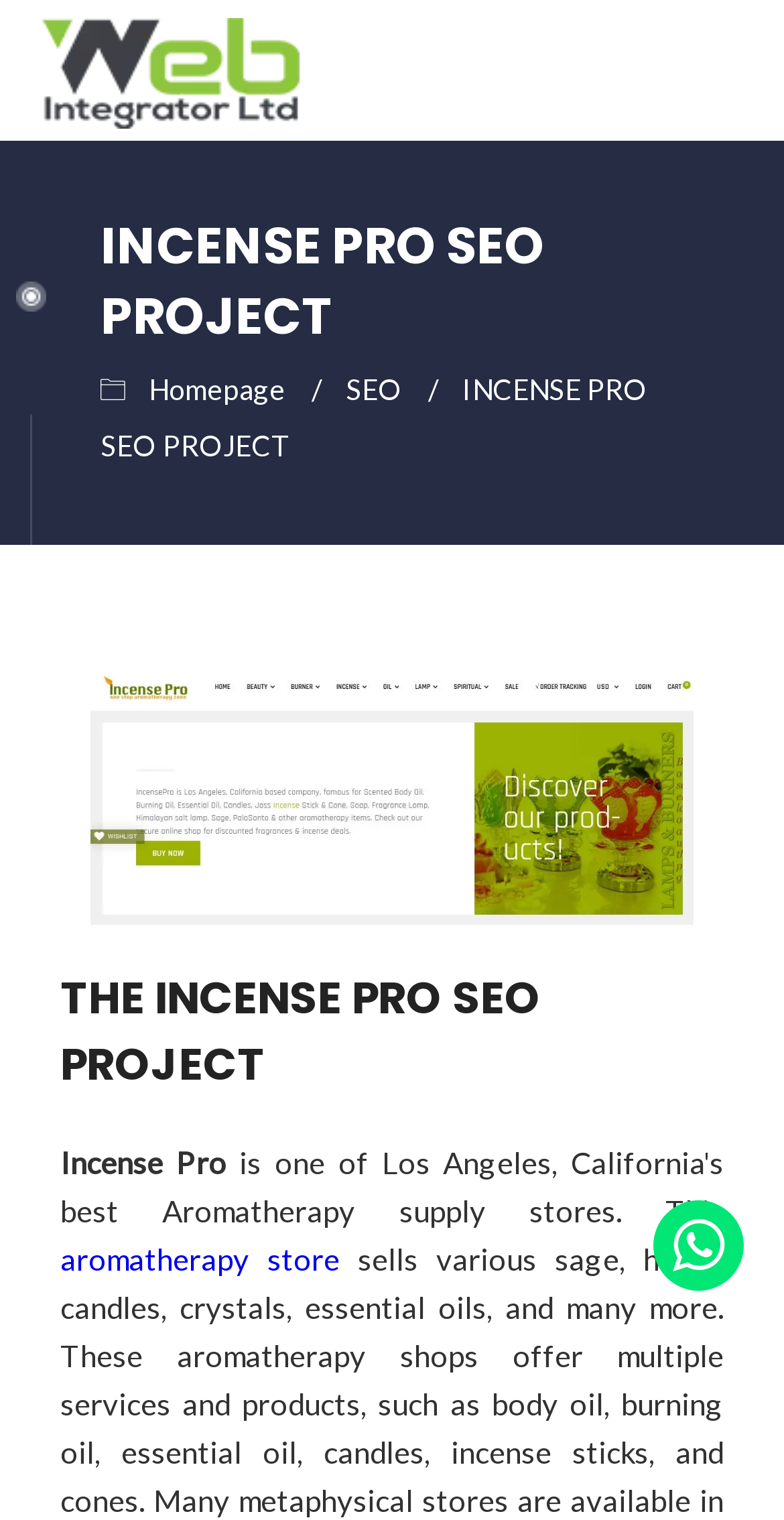What is the type of image in the top-left corner?
Using the image as a reference, give an elaborate response to the question.

The type of image in the top-left corner can be determined by examining the image element with the text 'Logo image' which is located at the top-left corner of the webpage.